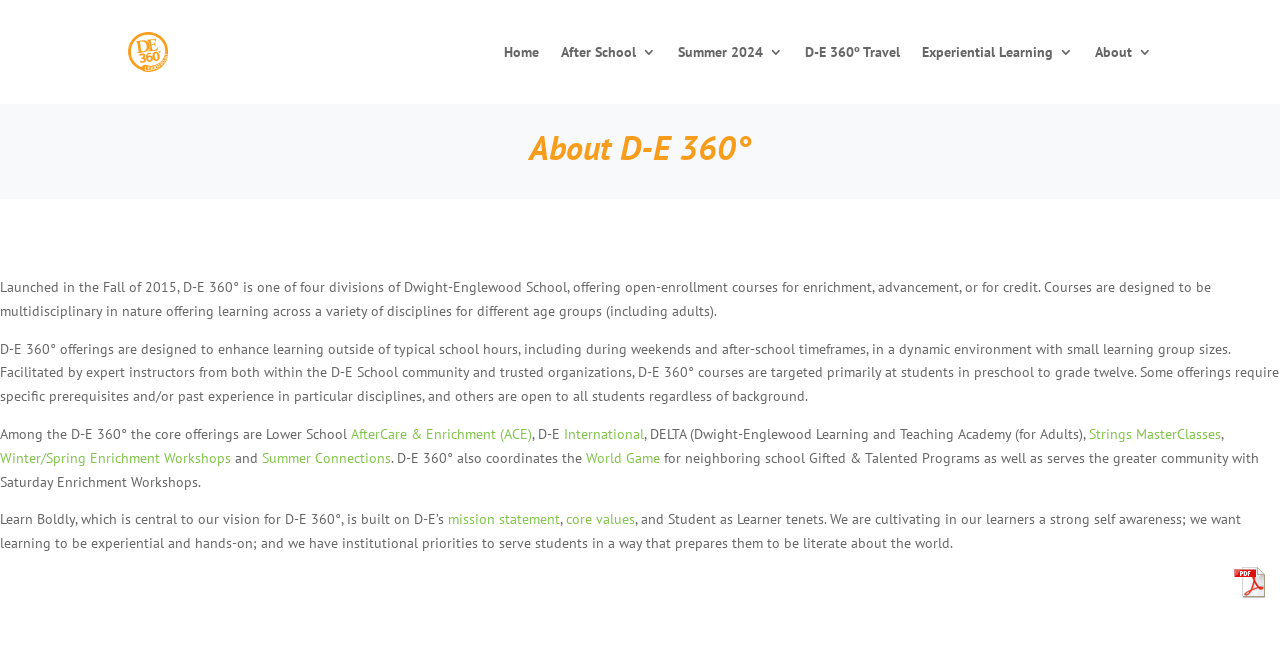Please find the bounding box coordinates of the element's region to be clicked to carry out this instruction: "Learn about D-E 360º Travel".

[0.629, 0.021, 0.703, 0.138]